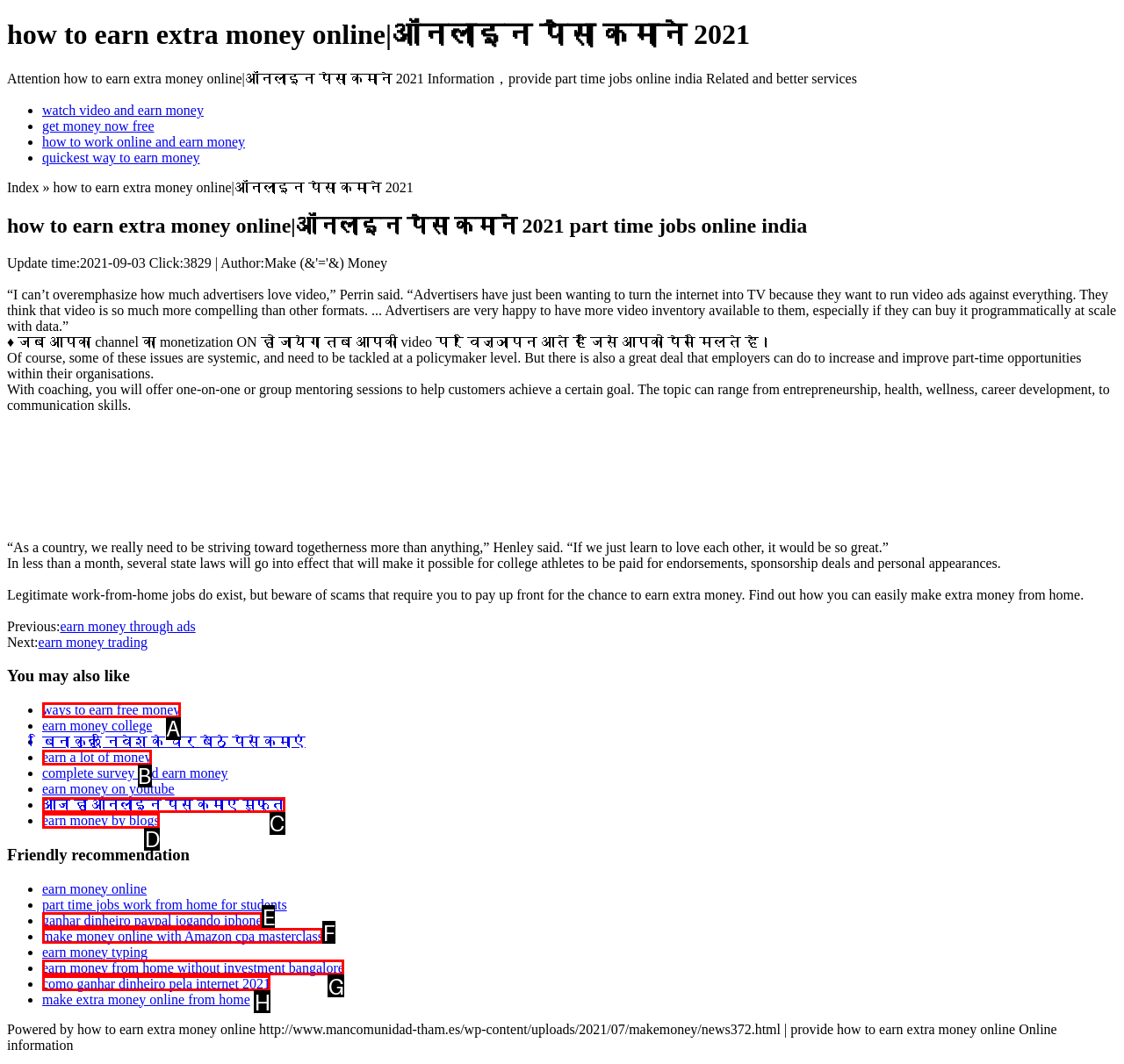Given the description: earn money by blogs, identify the HTML element that fits best. Respond with the letter of the correct option from the choices.

D